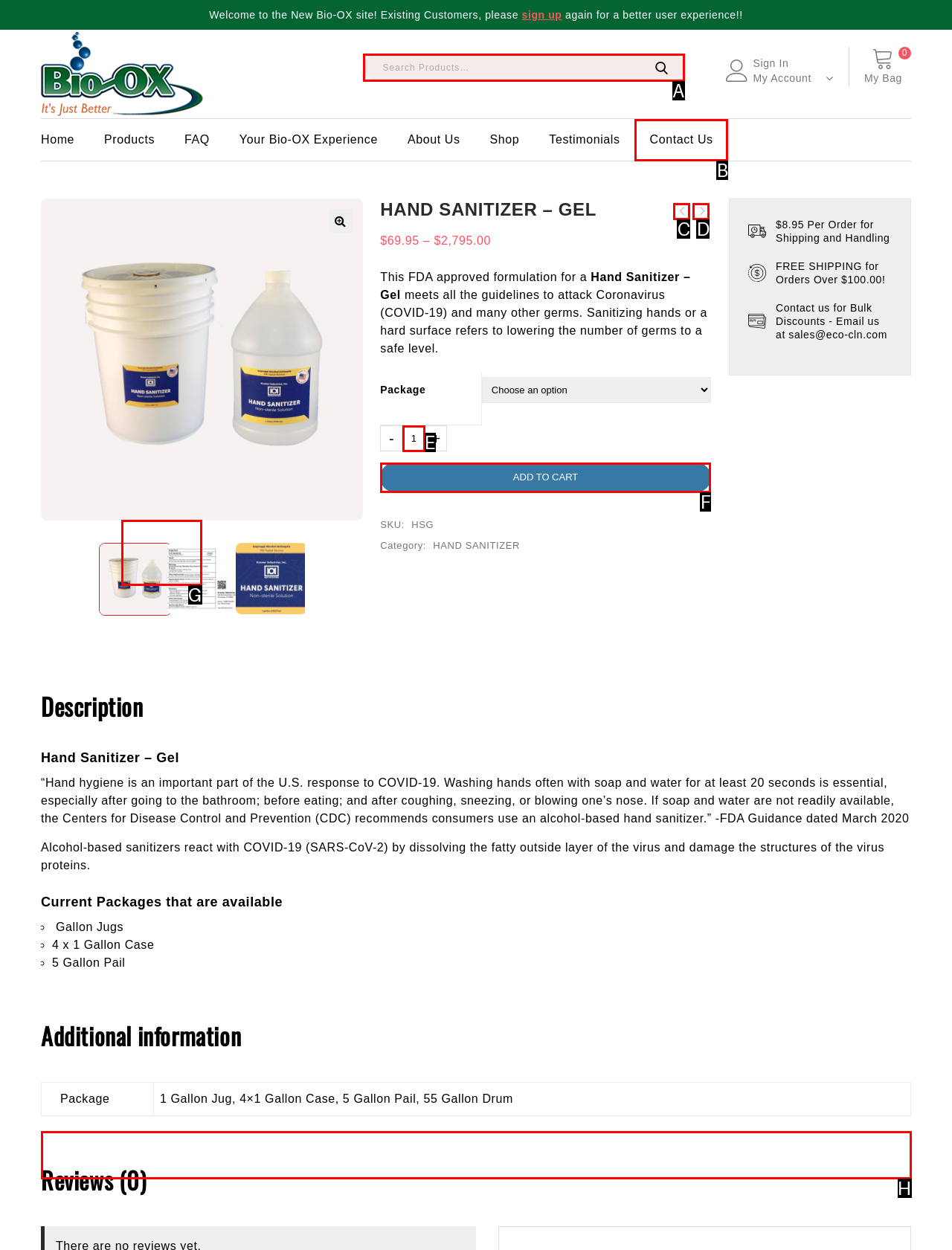Identify the HTML element I need to click to complete this task: Search for products Provide the option's letter from the available choices.

A